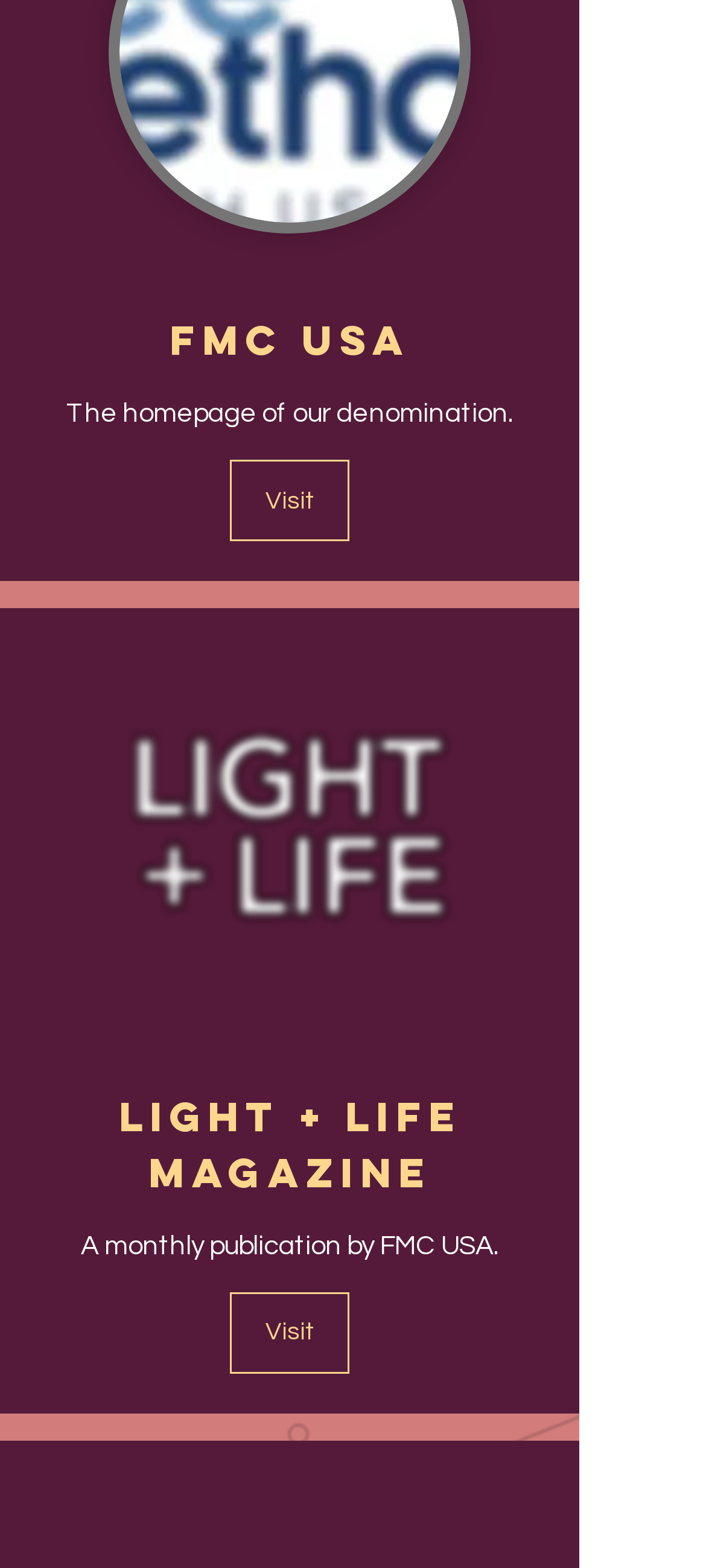Please reply with a single word or brief phrase to the question: 
How many links are on the page?

3